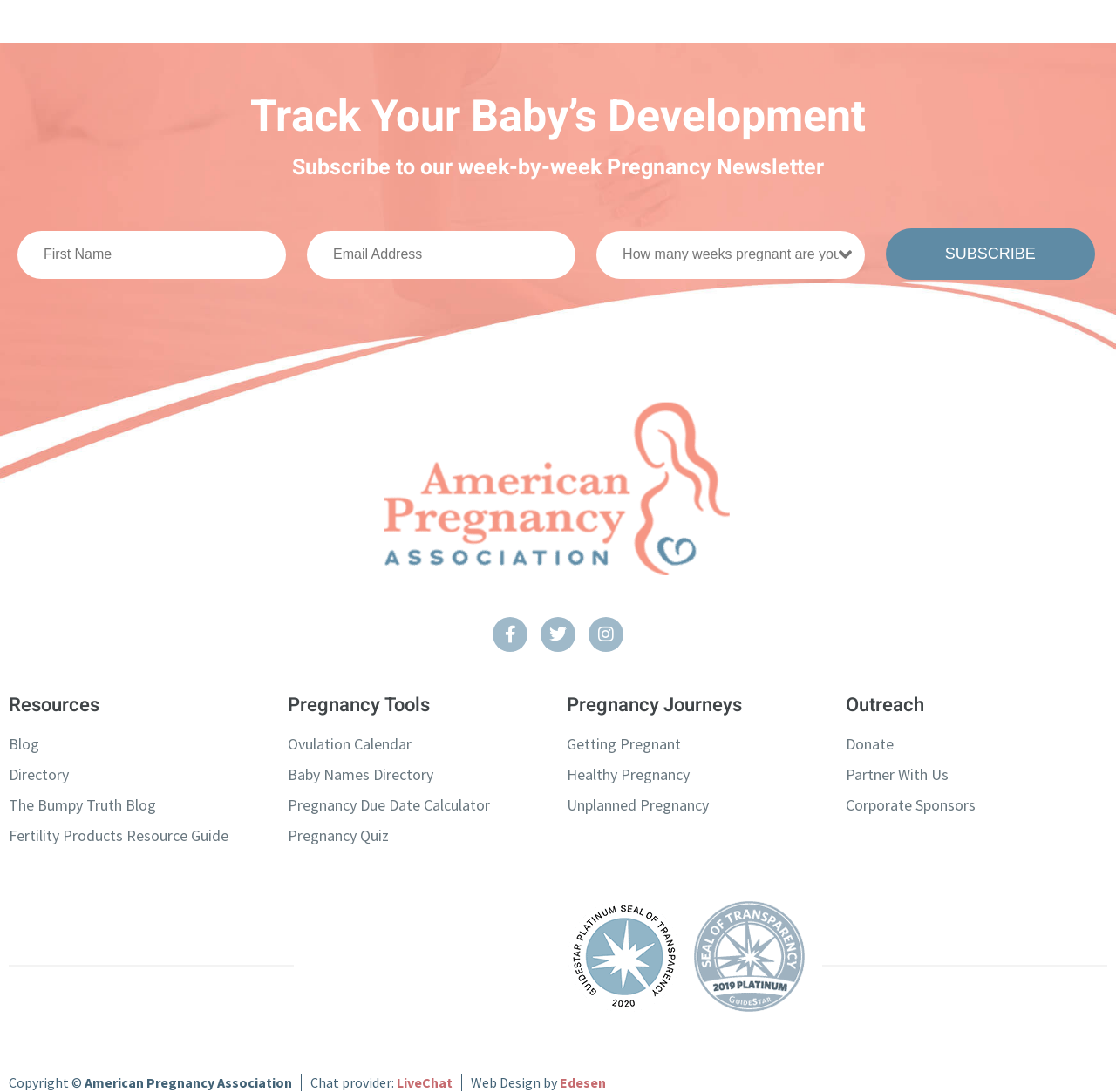Find the bounding box coordinates of the area to click in order to follow the instruction: "Donate to the organization".

[0.758, 0.67, 0.992, 0.692]